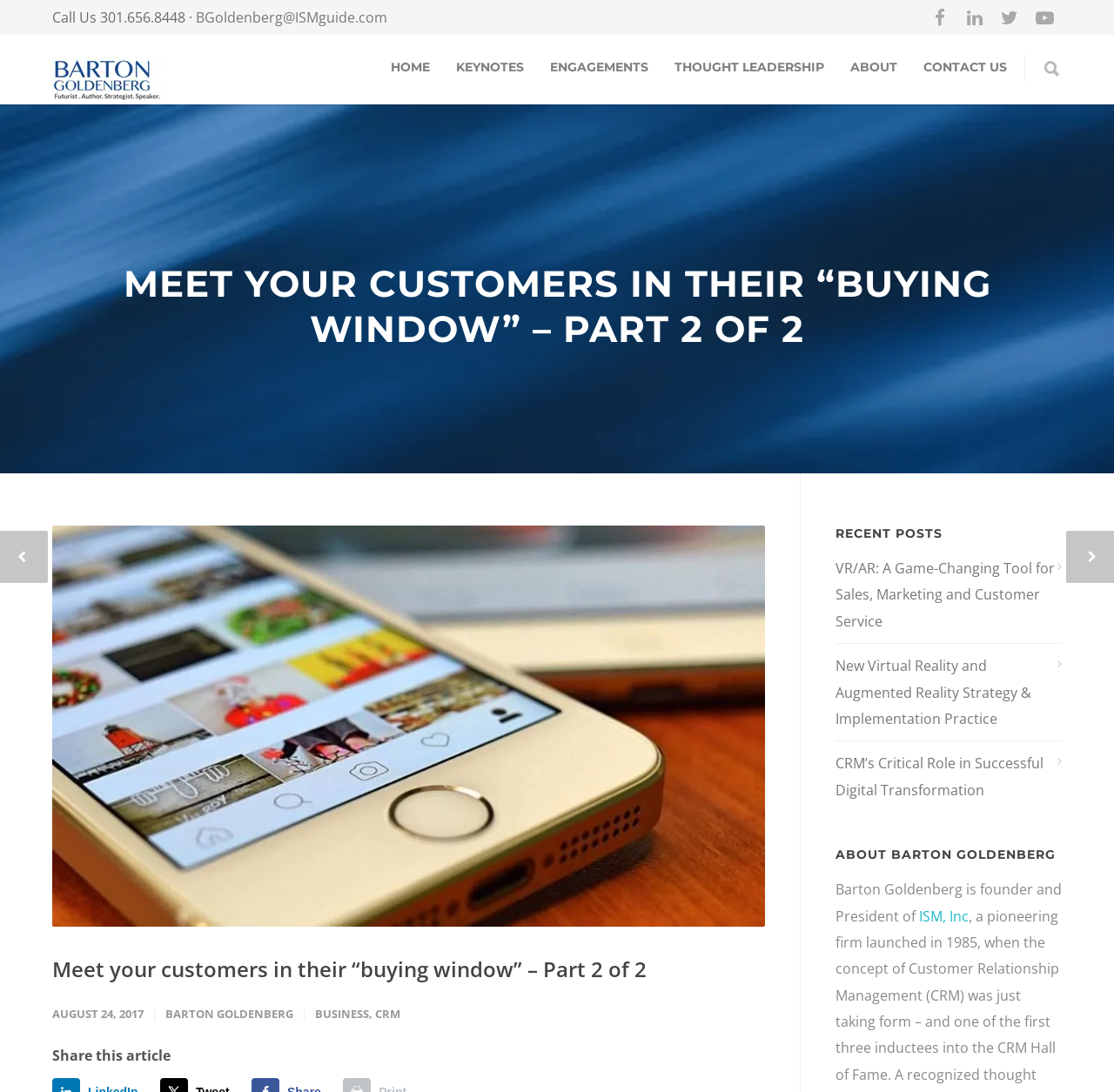Generate a thorough explanation of the webpage's elements.

This webpage appears to be a blog or article page from Barton Goldenberg's website. At the top, there is a header section with contact information, including a phone number and email address. To the right of this section, there are social media links and a search icon. Below the header, there is a navigation menu with links to "HOME", "KEYNOTES", "ENGAGEMENTS", "THOUGHT LEADERSHIP", "ABOUT", and "CONTACT US".

The main content of the page is an article titled "Meet your customers in their “buying window” – Part 2 of 2". The article has a brief introduction, followed by a large image with a caption "Buying Window". The article's main content is divided into sections, with headings and paragraphs of text. At the top of the article, there is a date "AUGUST 24, 2017" and the author's name "BARTON GOLDENBERG" with links to categories "BUSINESS" and "CRM".

To the right of the article, there is a sidebar with a heading "RECENT POSTS" and three links to other articles. Below this section, there is another heading "ABOUT BARTON GOLDENBERG" with a brief bio of the author. At the very bottom of the page, there is a call-to-action "Share this article".